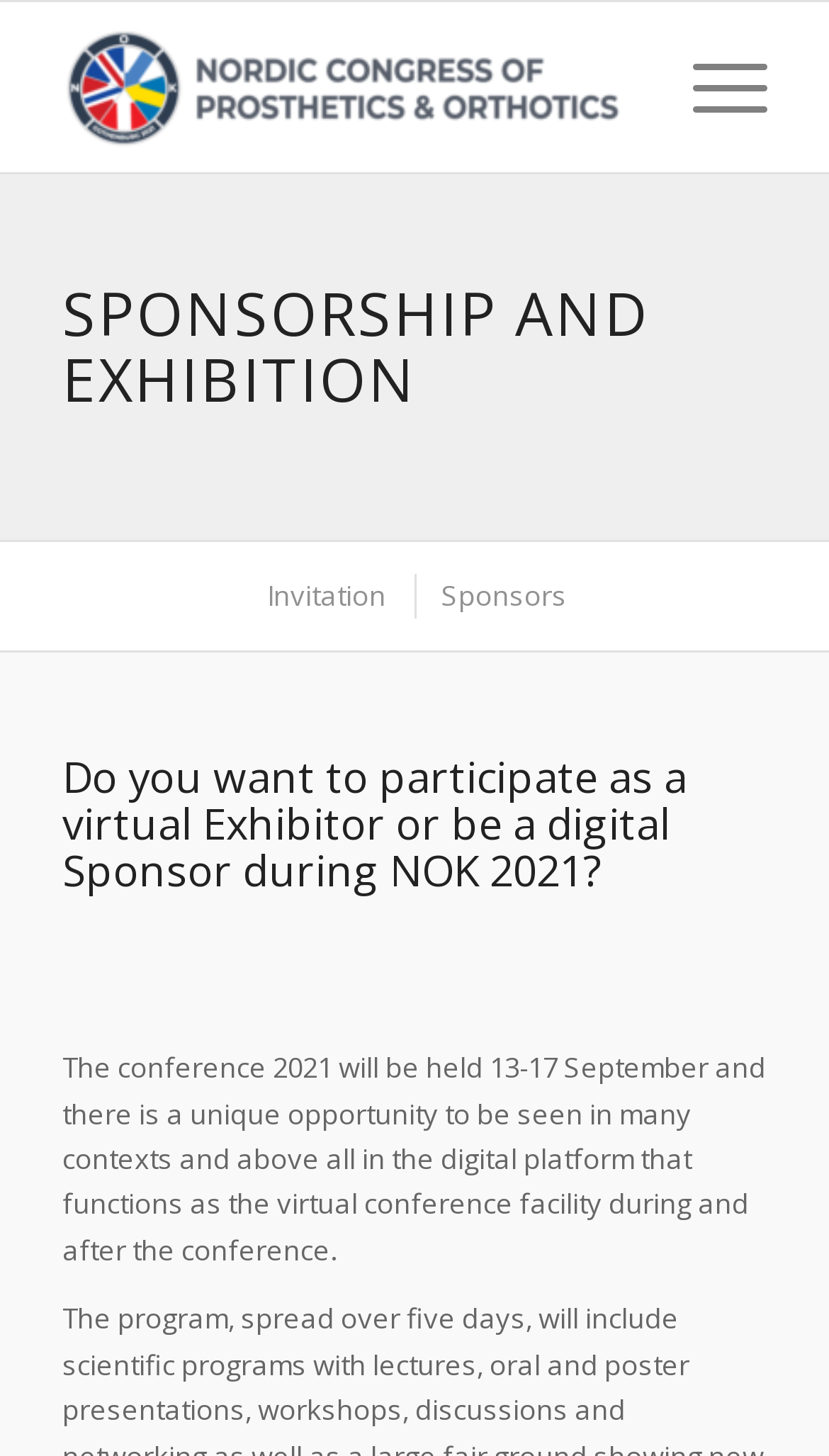Illustrate the webpage's structure and main components comprehensively.

The webpage is about Sponsorship and Exhibition opportunities at the NOK 2021 conference. At the top left, there is a logo image with the text "NOK 2021" next to it, which is also a clickable link. To the right of the logo, there is a menu item labeled "Menu". 

Below the top section, there is a main content area that spans the entire width of the page. The first element in this section is a heading that reads "SPONSORSHIP AND EXHIBITION" in a prominent font size. 

Underneath the heading, there are two links, "Invitation" and "Sponsors", placed side by side, with "Invitation" on the left and "Sponsors" on the right. 

Further down, there is another heading that asks if the user wants to participate as a virtual exhibitor or digital sponsor during NOK 2021. 

Below this heading, there is a paragraph of text that provides more information about the conference, stating that it will be held from 13-17 September and that there is an opportunity to be seen in many contexts, particularly in the digital platform that functions as the virtual conference facility during and after the conference.